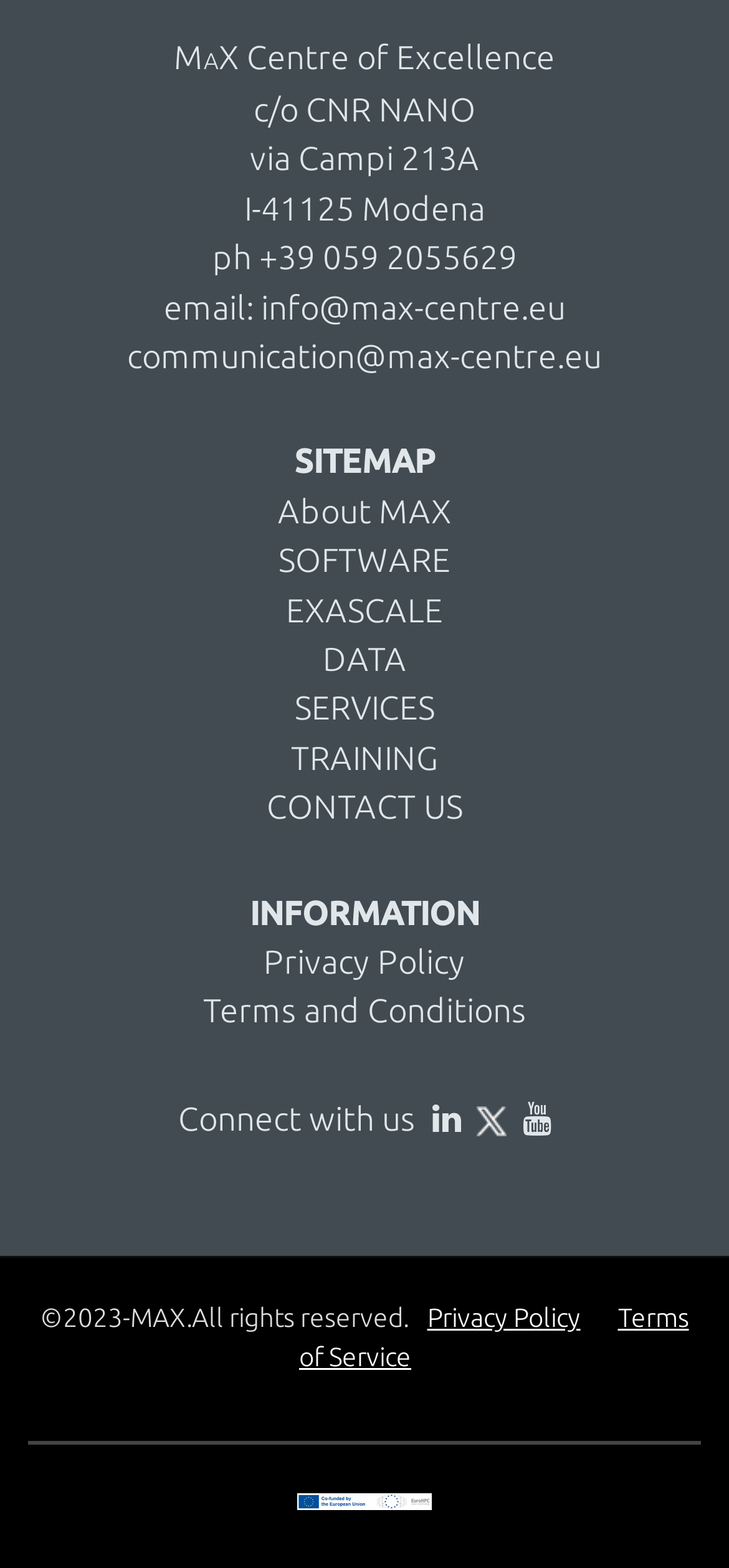Locate the bounding box coordinates of the item that should be clicked to fulfill the instruction: "check the sitemap".

[0.404, 0.283, 0.596, 0.306]